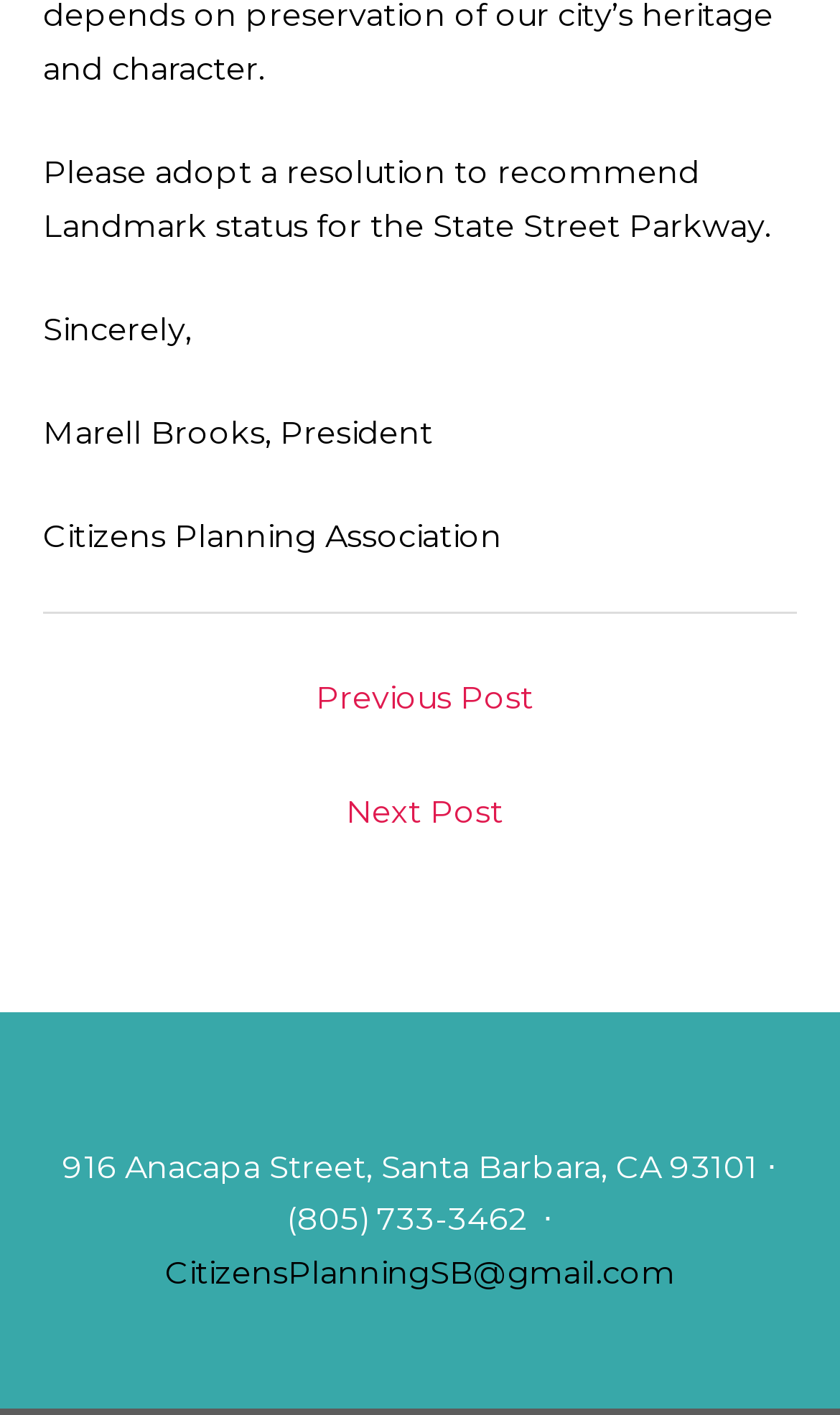Based on the element description "Next Post →", predict the bounding box coordinates of the UI element.

[0.056, 0.55, 0.954, 0.602]